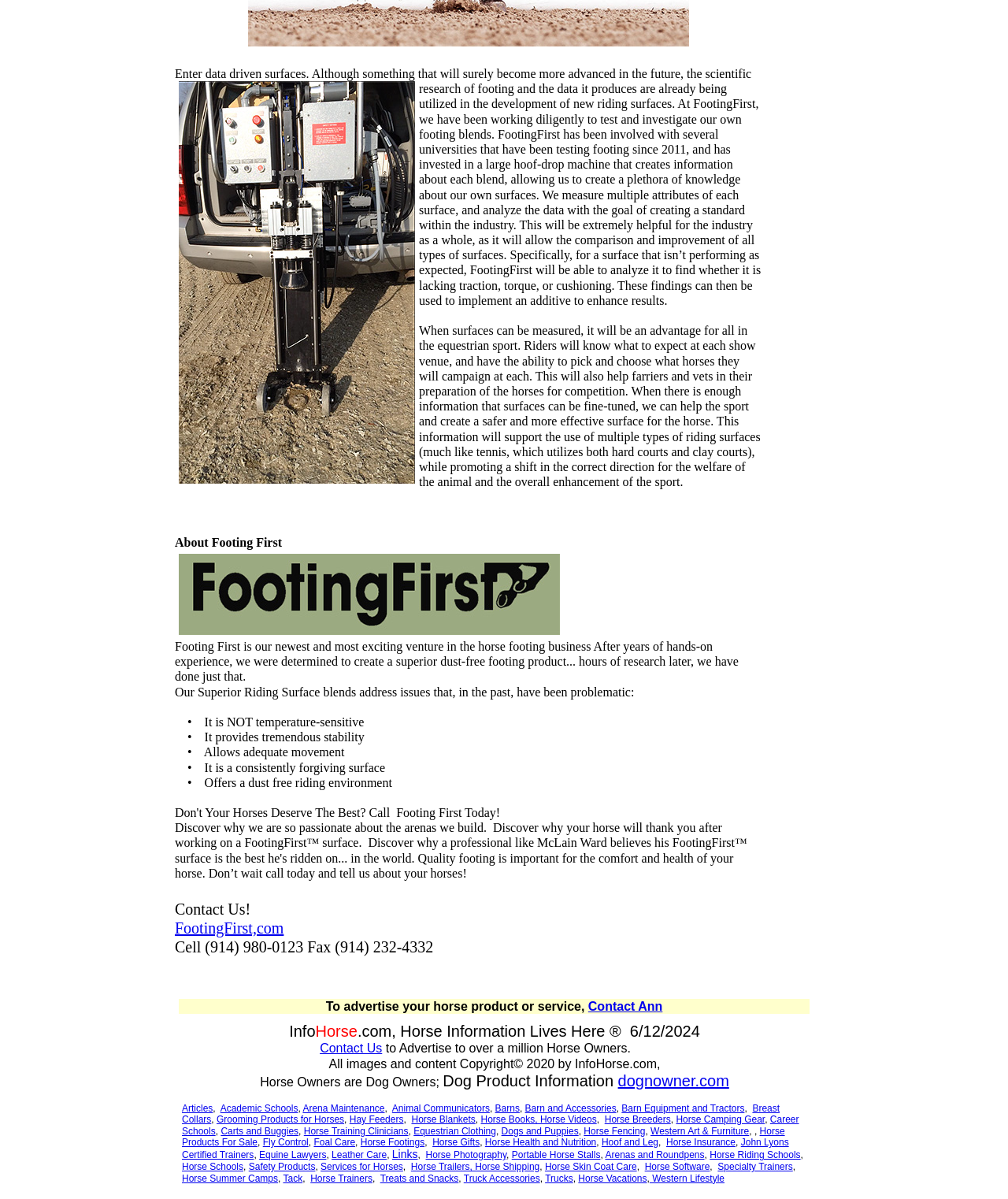Respond to the following query with just one word or a short phrase: 
What is Footing First?

A horse footing business